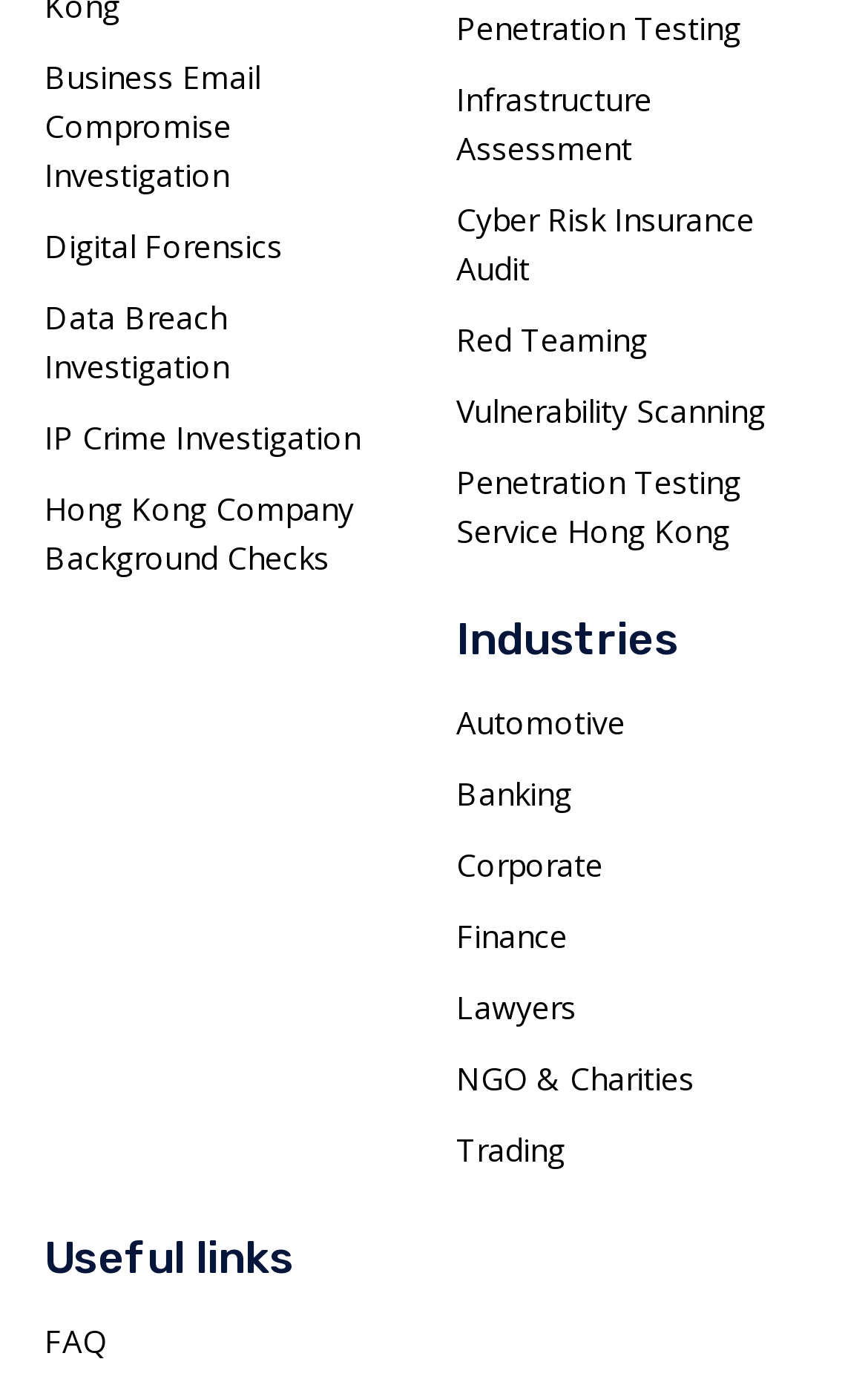Identify the bounding box coordinates for the element that needs to be clicked to fulfill this instruction: "View penetration testing service". Provide the coordinates in the format of four float numbers between 0 and 1: [left, top, right, bottom].

[0.526, 0.324, 0.949, 0.412]